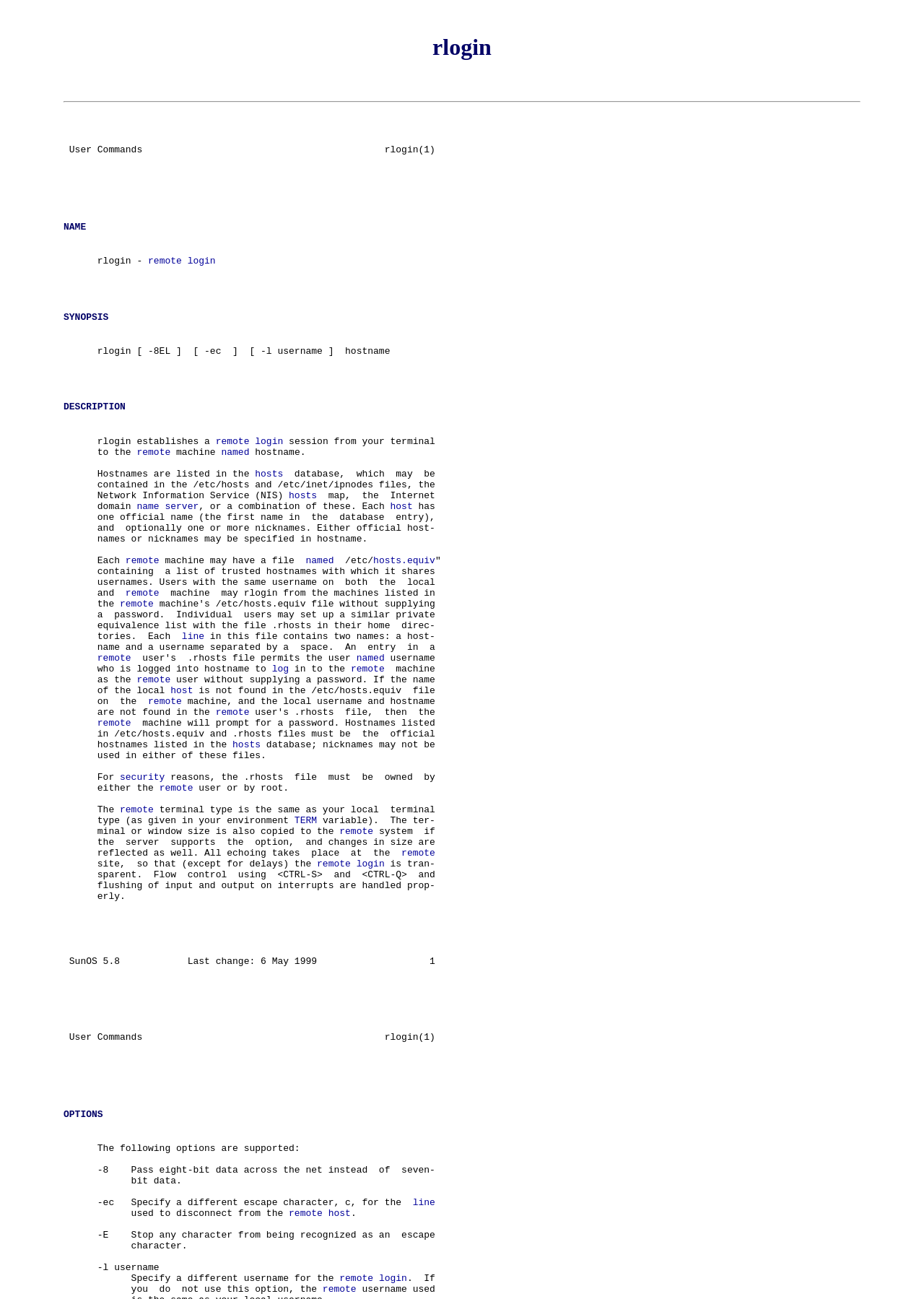What happens to the terminal type when using rlogin?
Provide a thorough and detailed answer to the question.

The webpage states that the terminal type is the same as the local terminal type, as given in the environment variable TERM, and that the terminal or window size is also copied to the remote system if the server supports the option.